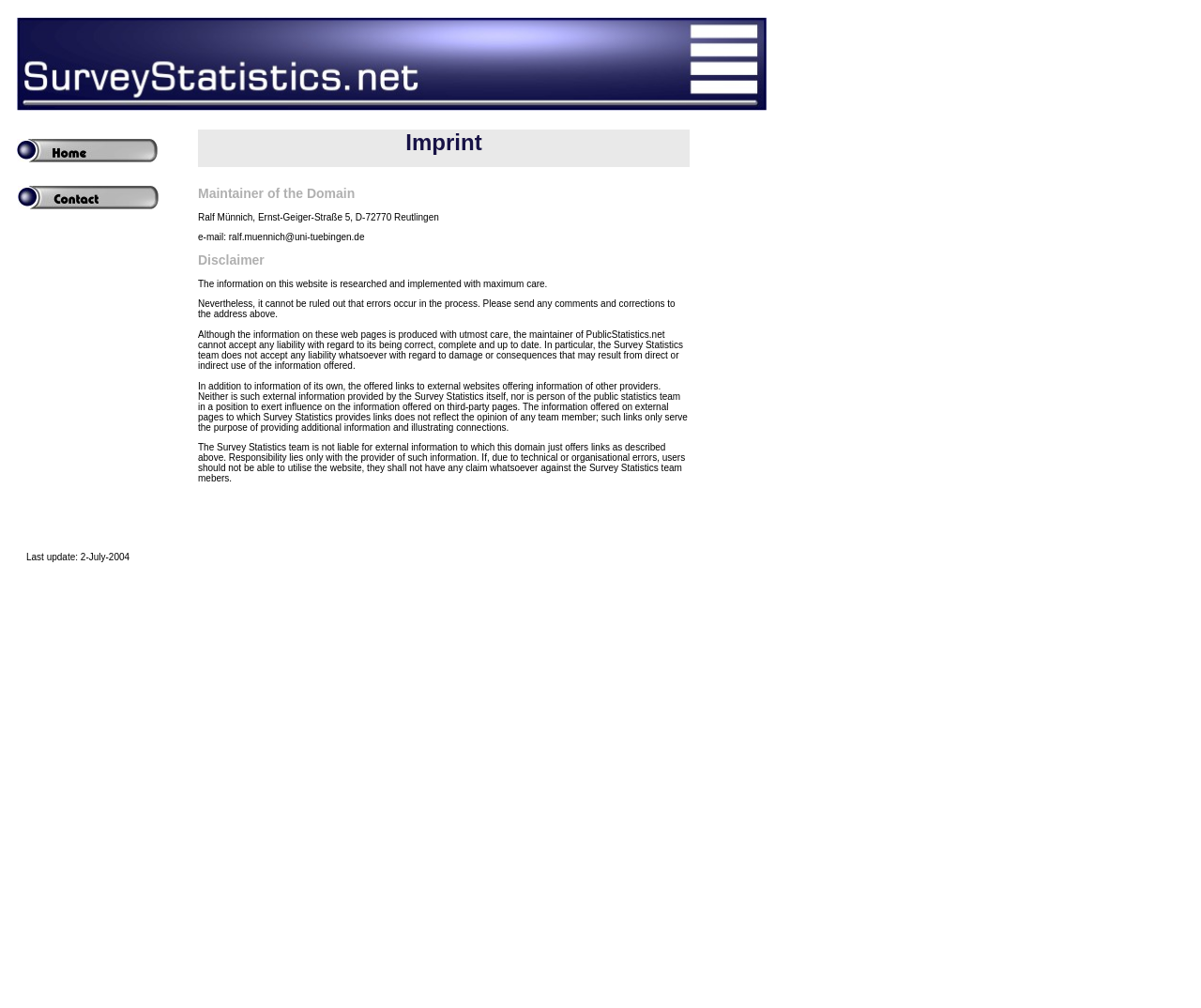Based on the image, provide a detailed response to the question:
When was the website last updated?

I found the last update date at the bottom of the webpage, in the row that contains the text 'Last update: 2-July-2004'.